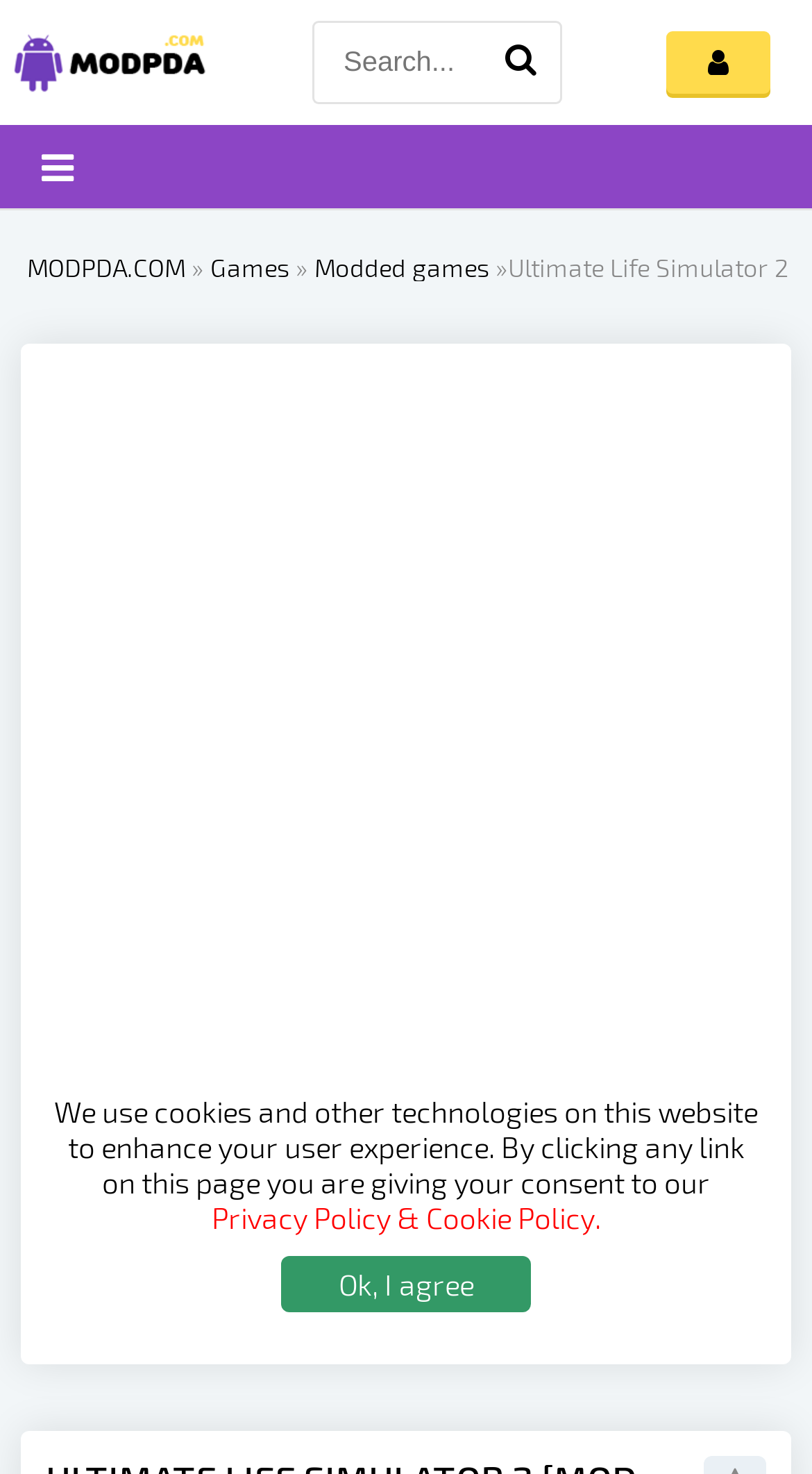Find the bounding box coordinates of the area to click in order to follow the instruction: "Search for a game".

[0.385, 0.014, 0.692, 0.071]